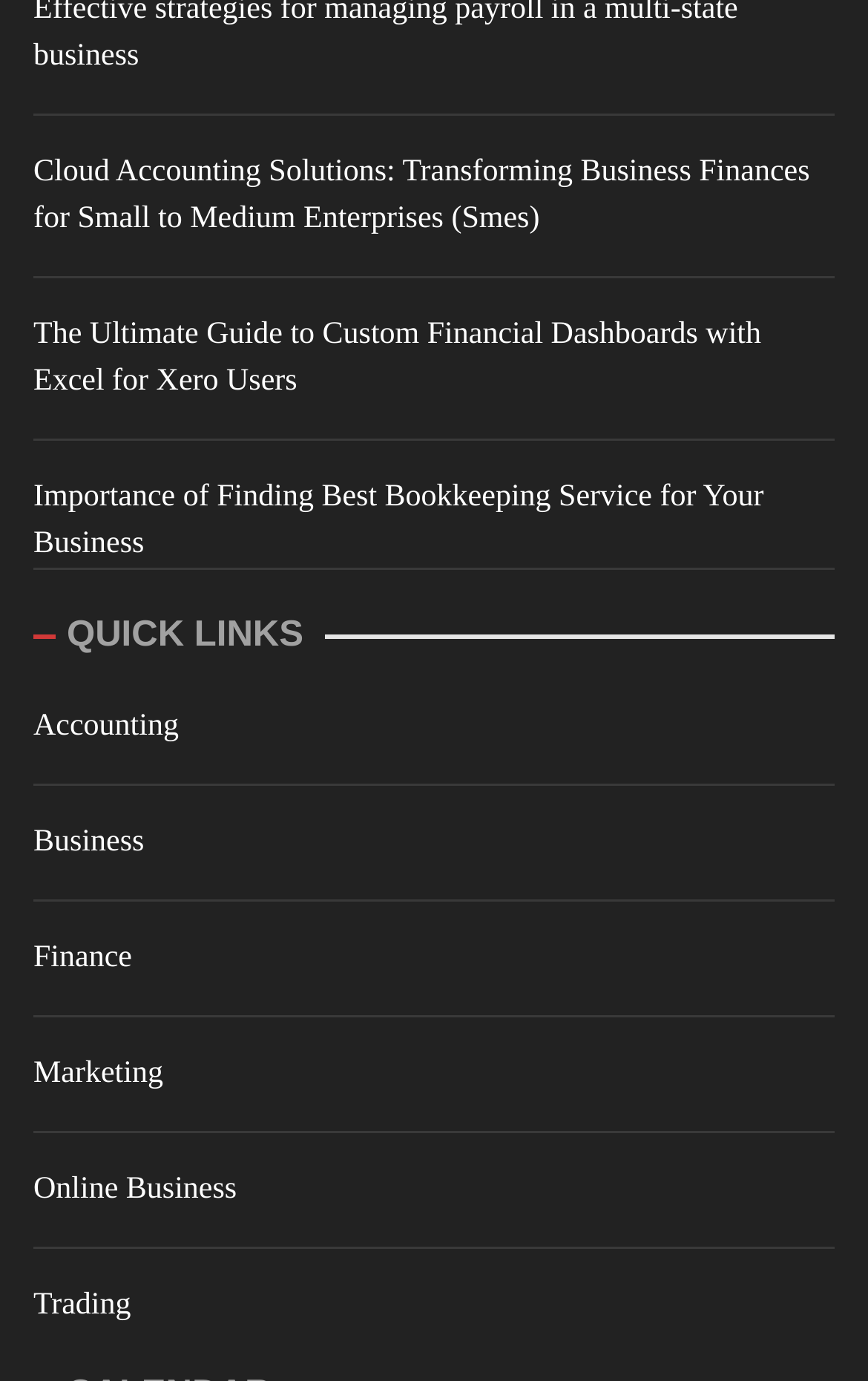Answer this question using a single word or a brief phrase:
What is the purpose of the webpage?

Provide financial information